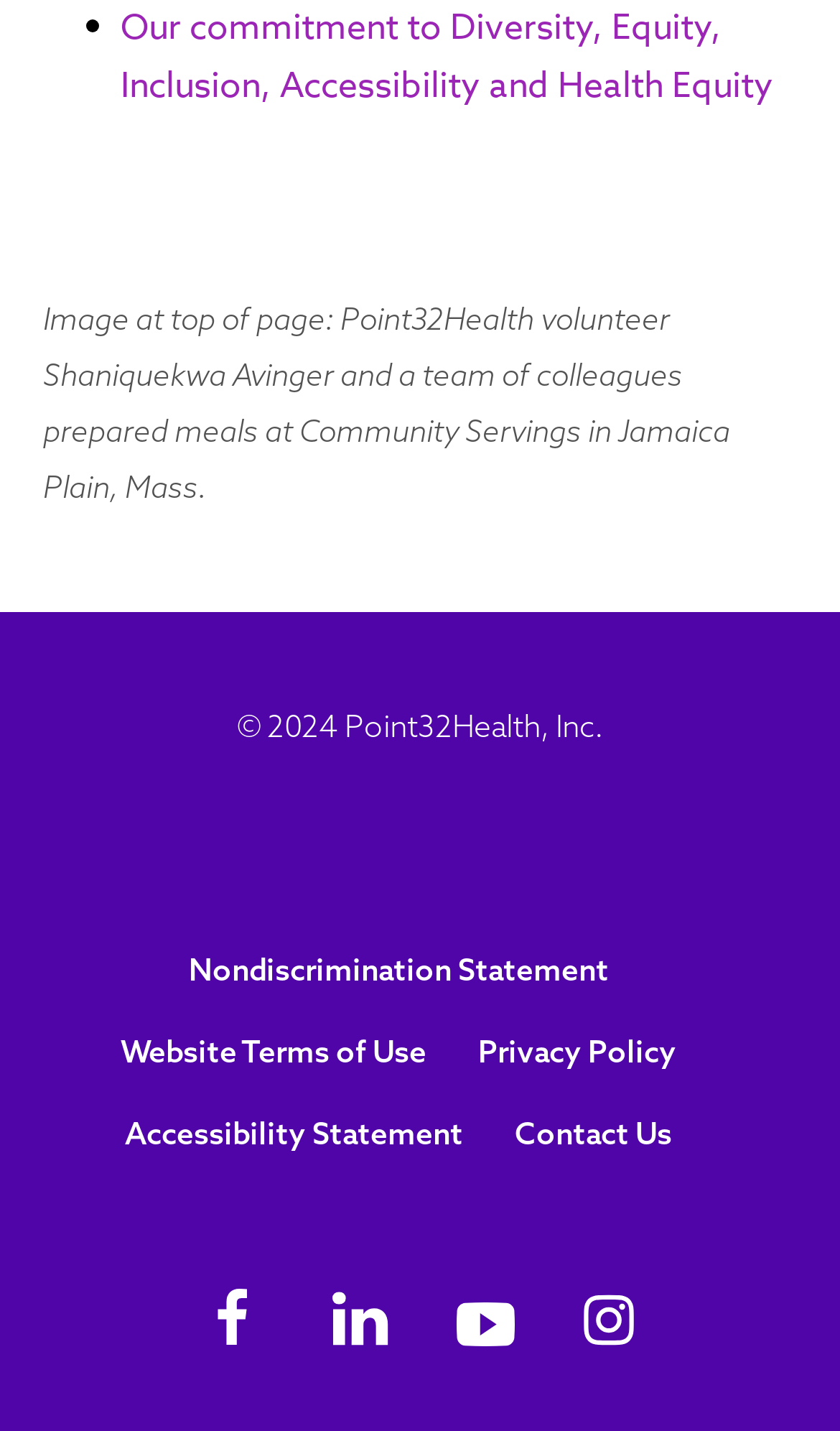Provide the bounding box coordinates of the UI element that matches the description: "Back to Home Page".

None